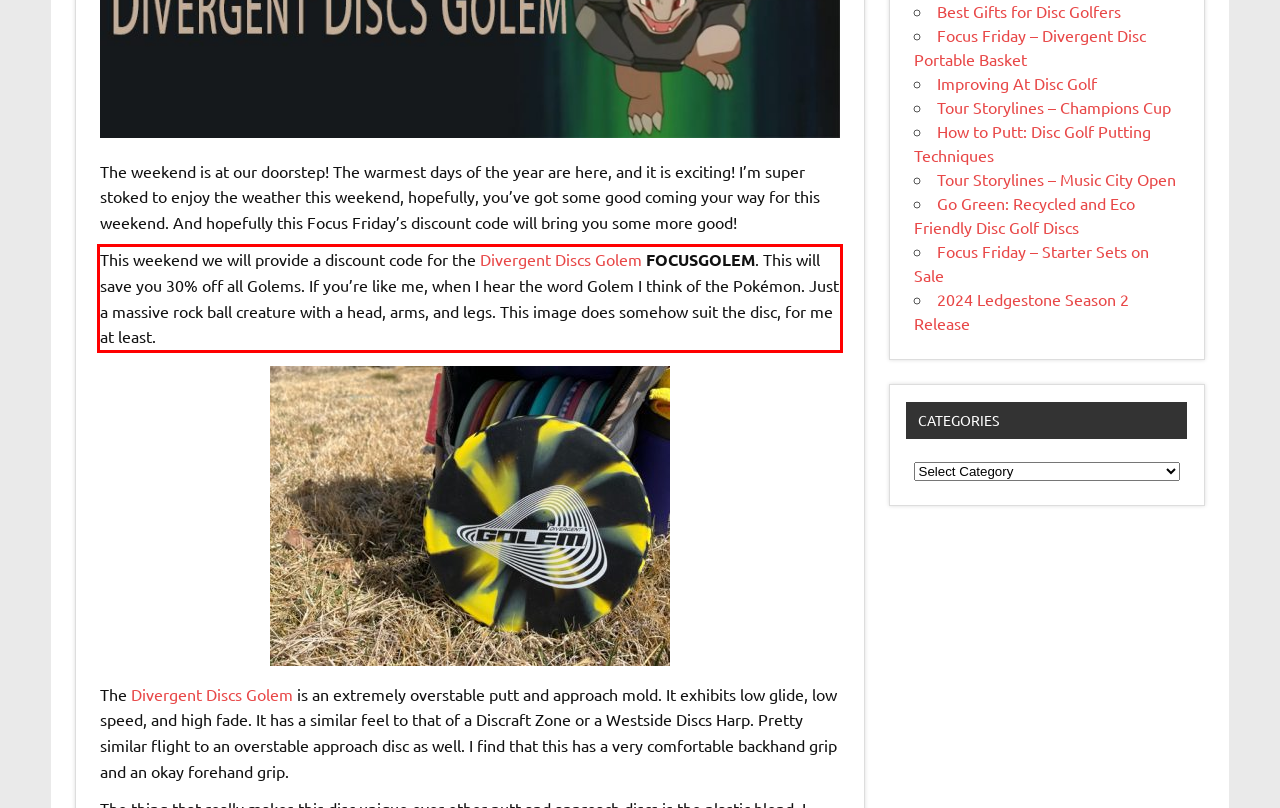You have a screenshot with a red rectangle around a UI element. Recognize and extract the text within this red bounding box using OCR.

This weekend we will provide a discount code for the Divergent Discs Golem FOCUSGOLEM. This will save you 30% off all Golems. If you’re like me, when I hear the word Golem I think of the Pokémon. Just a massive rock ball creature with a head, arms, and legs. This image does somehow suit the disc, for me at least.